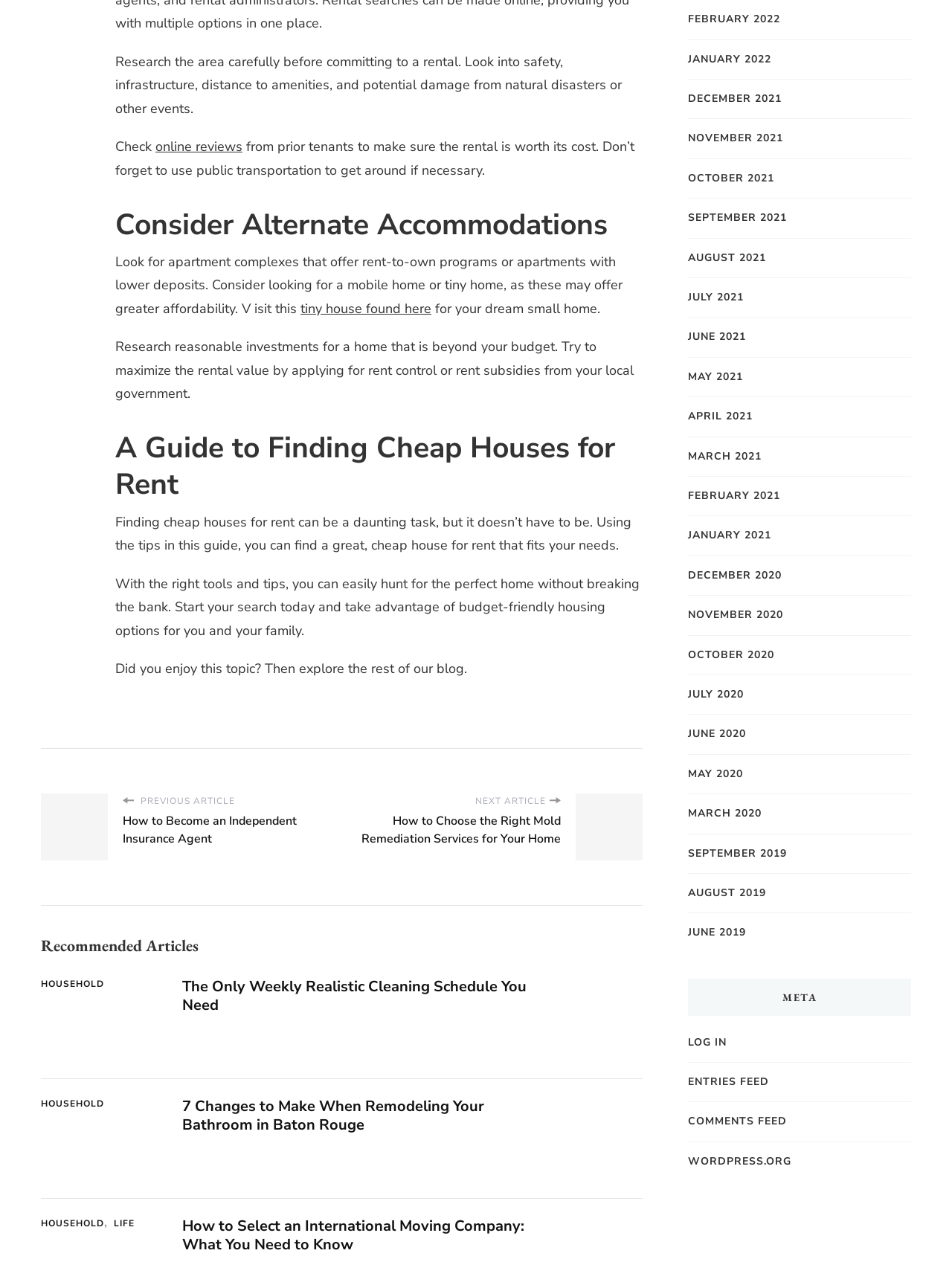Please examine the image and answer the question with a detailed explanation:
What is an alternative to traditional apartments?

The article mentions that one can 'Consider looking for a mobile home or tiny home, as these may offer greater affordability' as an alternative to traditional apartments, providing a more affordable option for housing.